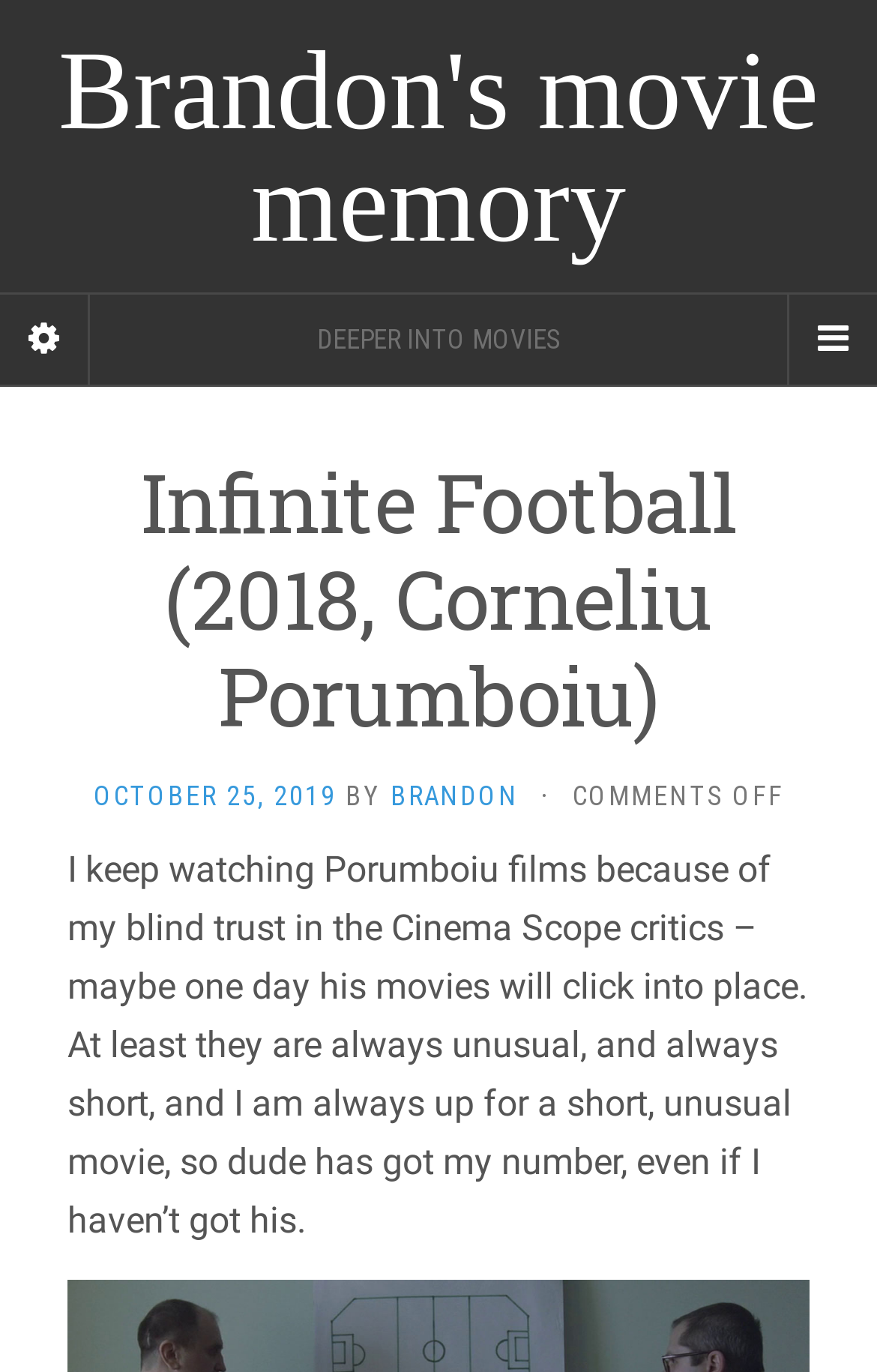Mark the bounding box of the element that matches the following description: "October 25, 2019".

[0.106, 0.568, 0.383, 0.591]